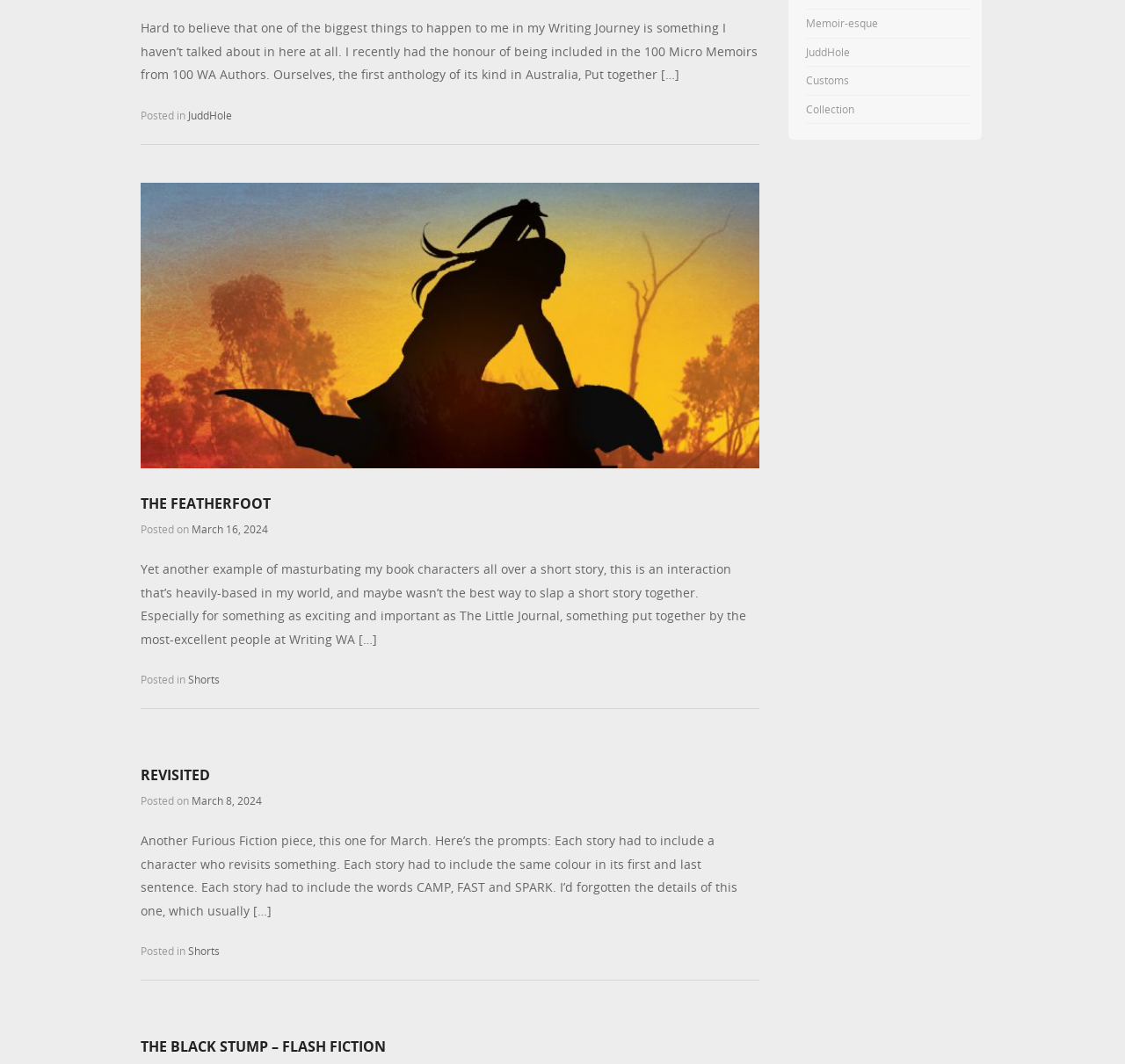Determine the bounding box coordinates for the UI element matching this description: "Revisited".

[0.125, 0.719, 0.187, 0.737]